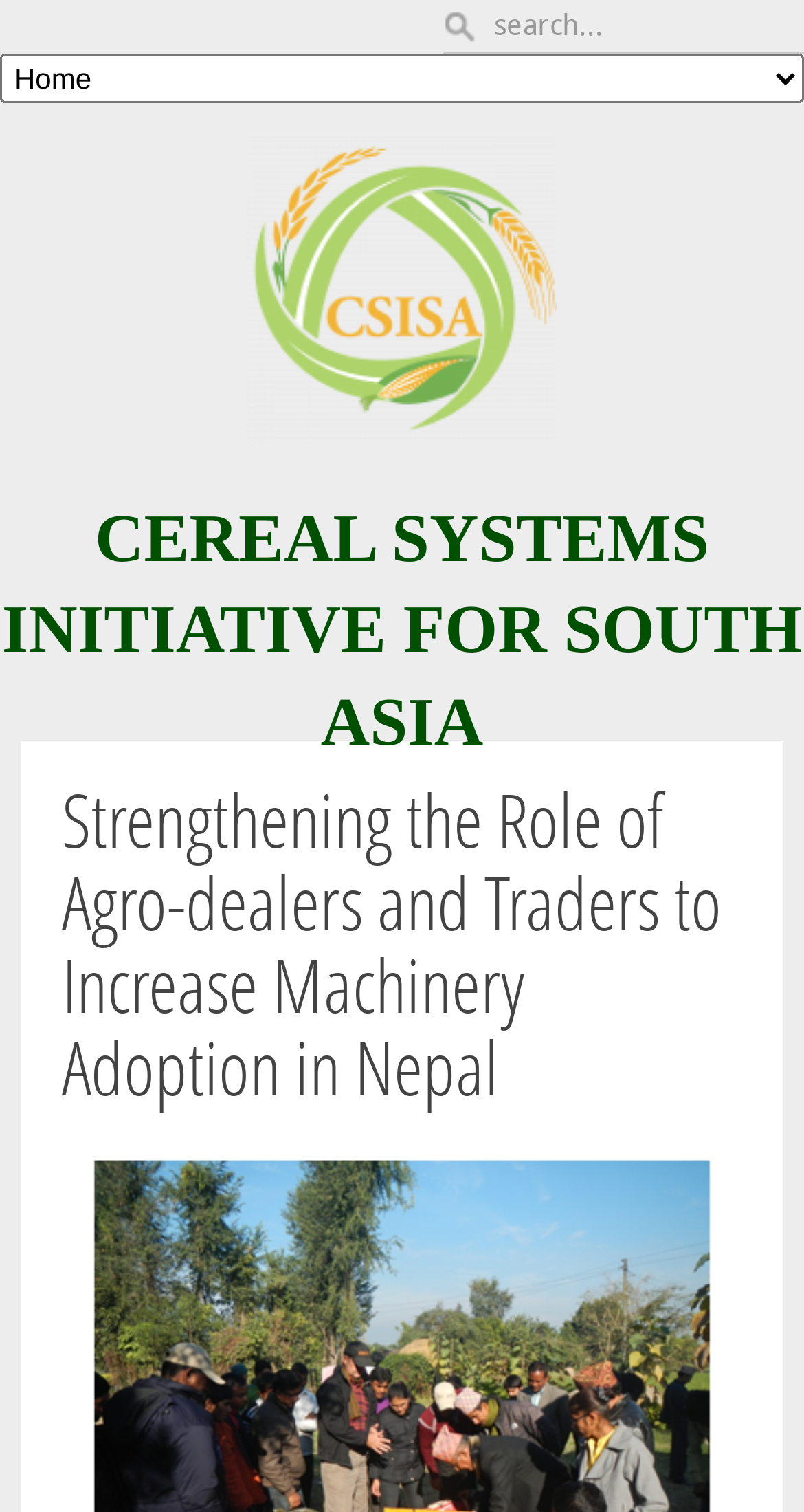Produce an elaborate caption capturing the essence of the webpage.

The webpage is about the Cereal Systems Initiative for South Asia-Nepal (CSISA-NP), which aims to improve business linkages, develop technical capacity, and enhance agri-mechanization. 

At the top of the page, there is a search bar with a placeholder text "search..." that spans almost the entire width of the page. Below the search bar, there is a combobox that takes up the full width of the page. 

Underneath the combobox, there is a link that stretches across the entire page. 

The main content of the page is headed by a large heading that reads "CEREAL SYSTEMS INITIATIVE FOR SOUTH ASIA", which is positioned roughly in the middle of the page. 

Below this heading, there is a subheading that reads "Strengthening the Role of Agro-dealers and Traders to Increase Machinery Adoption in Nepal", which is aligned with the main heading and takes up a significant portion of the page.